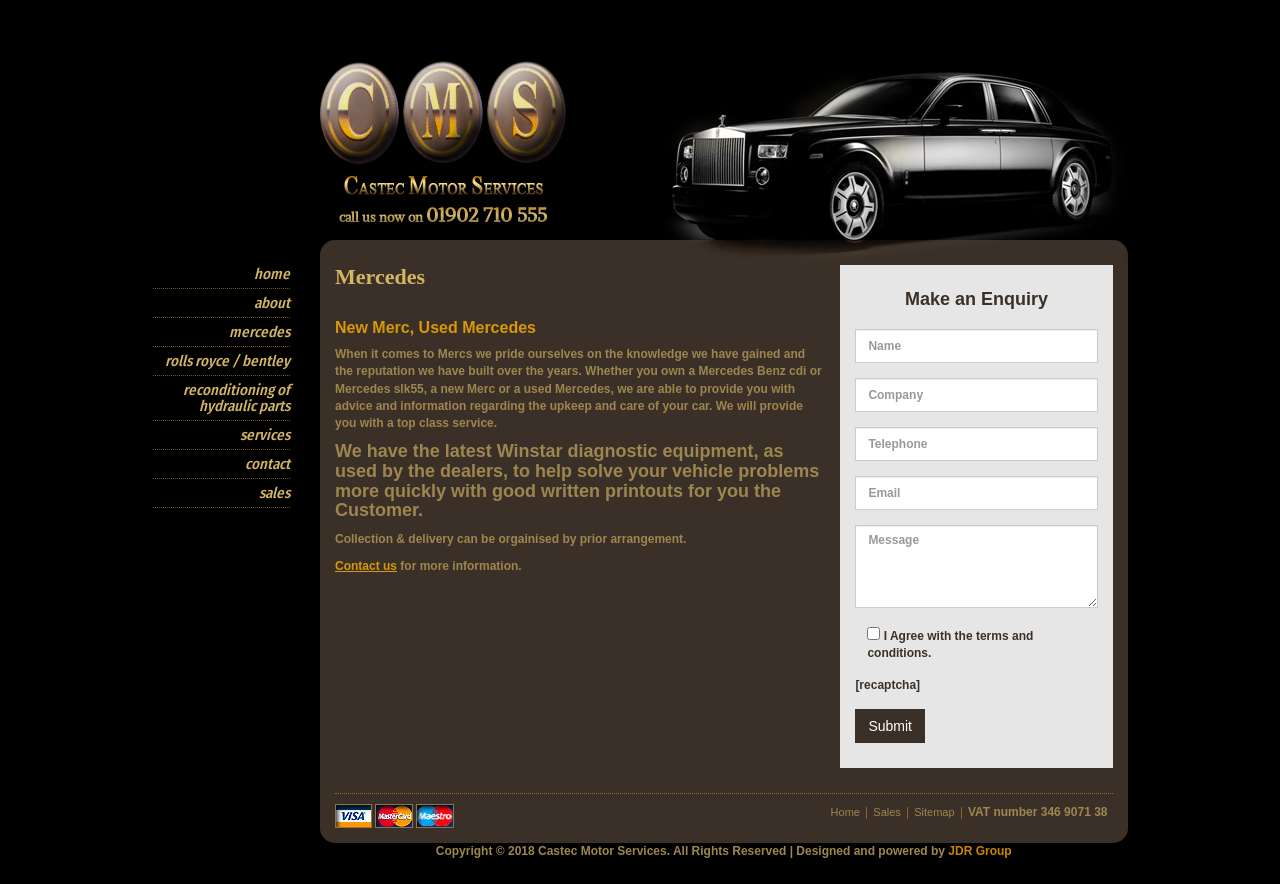Please find the bounding box coordinates of the element that you should click to achieve the following instruction: "Call the phone number". The coordinates should be presented as four float numbers between 0 and 1: [left, top, right, bottom].

[0.333, 0.229, 0.427, 0.257]